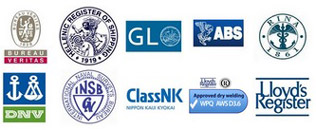What do the logos in the image represent?
Please give a detailed and elaborate answer to the question.

The caption explains that the image showcases a collection of prestigious certification and classification logos, which are indicative of quality and standards within the maritime and underwater services industries. These logos represent trusted inspection and certification bodies, as well as leading classification societies that assess seaworthiness and compliance with international maritime regulations.